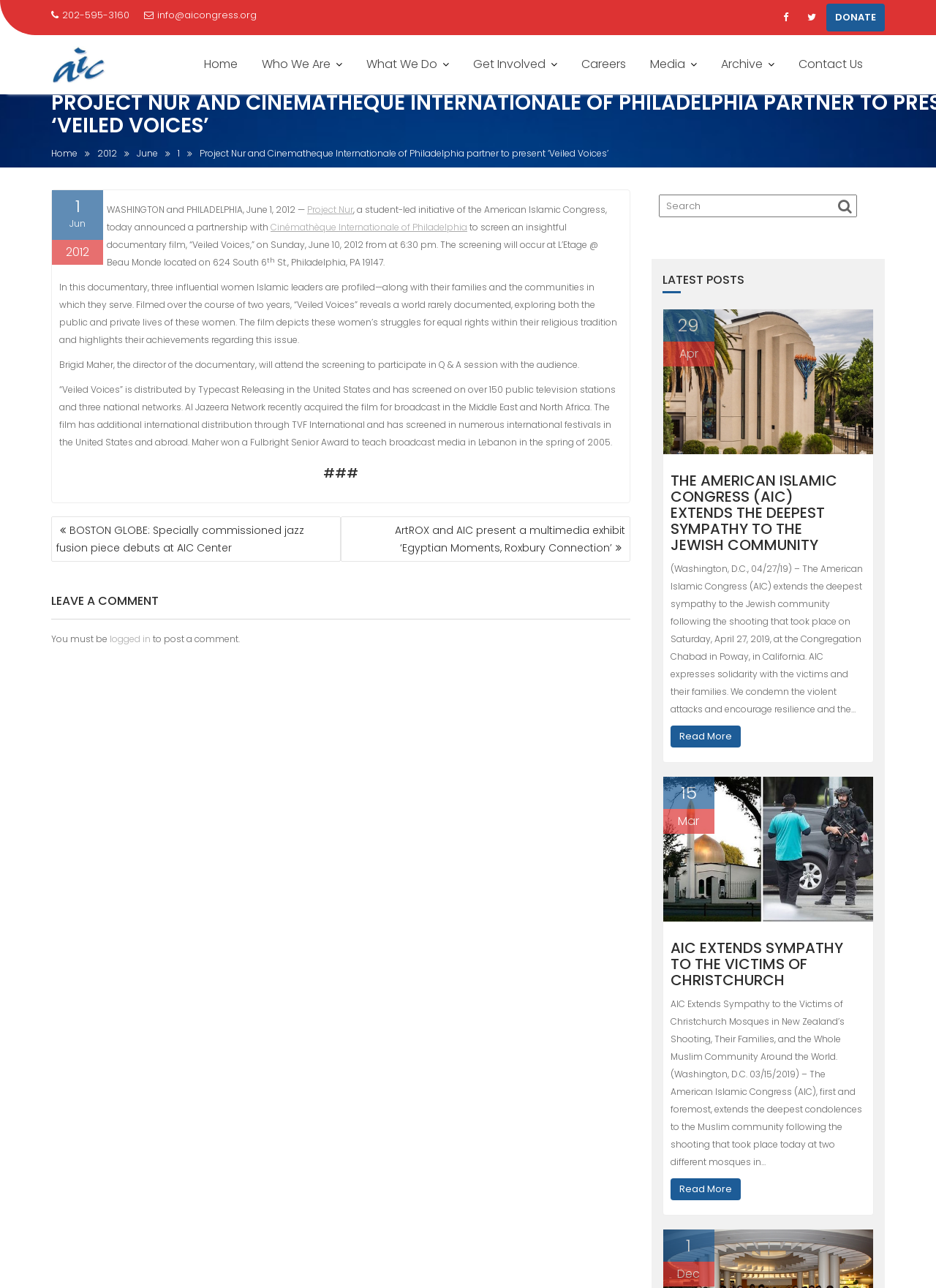Describe all visible elements and their arrangement on the webpage.

This webpage is about Project Nur, a student-led initiative of the American Islamic Congress, and its partnership with Cinémathèque Internationale of Philadelphia to present a documentary film, "Veiled Voices". 

At the top of the page, there is a header section with a logo of American Islamic Congress, followed by a navigation menu with links to "Home", "Who We Are", "What We Do", "Get Involved", "Careers", "Media", "Archive", and "Contact Us". 

Below the header section, there is a main content area with an article about the partnership and the documentary film. The article starts with a date, "June 1, 2012", and a brief introduction to the event. It then describes the documentary film, "Veiled Voices", which profiles three influential women Islamic leaders and their struggles for equal rights within their religious tradition. The film's director, Brigid Maher, will attend the screening to participate in a Q&A session with the audience.

The article also provides some background information about the film, including its distribution and international screenings. 

On the right side of the page, there is a sidebar with a search box, a "Latest Posts" section, and a "Leave a Comment" section. The "Latest Posts" section displays two recent articles, one about the American Islamic Congress extending sympathy to the Jewish community following a shooting, and another about the organization extending sympathy to the victims of the Christchurch mosque shooting in New Zealand.

At the bottom of the page, there are links to "DONATE" and "American Islamic Congress", as well as some contact information, including a phone number and an email address.